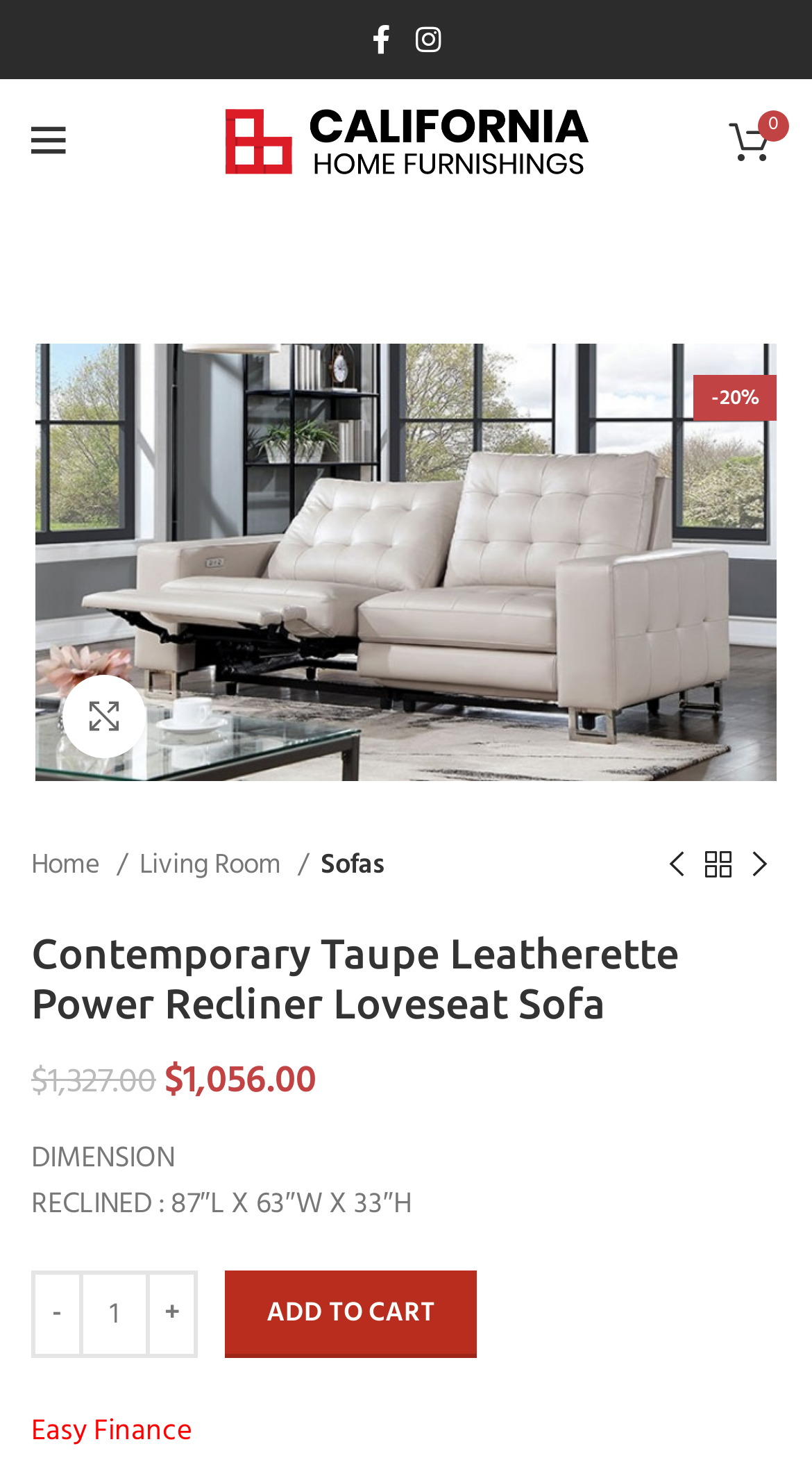Please give a one-word or short phrase response to the following question: 
What is the dimension of the loveseat when reclined?

87″L X 63″W X 33″H